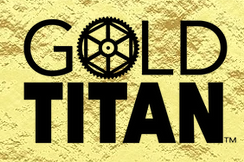Using the information from the screenshot, answer the following question thoroughly:
What shape is the graphic element above 'TITAN'?

The caption describes the graphic element as resembling a gear, which symbolizes strength and precision, and is placed above the word 'TITAN'.